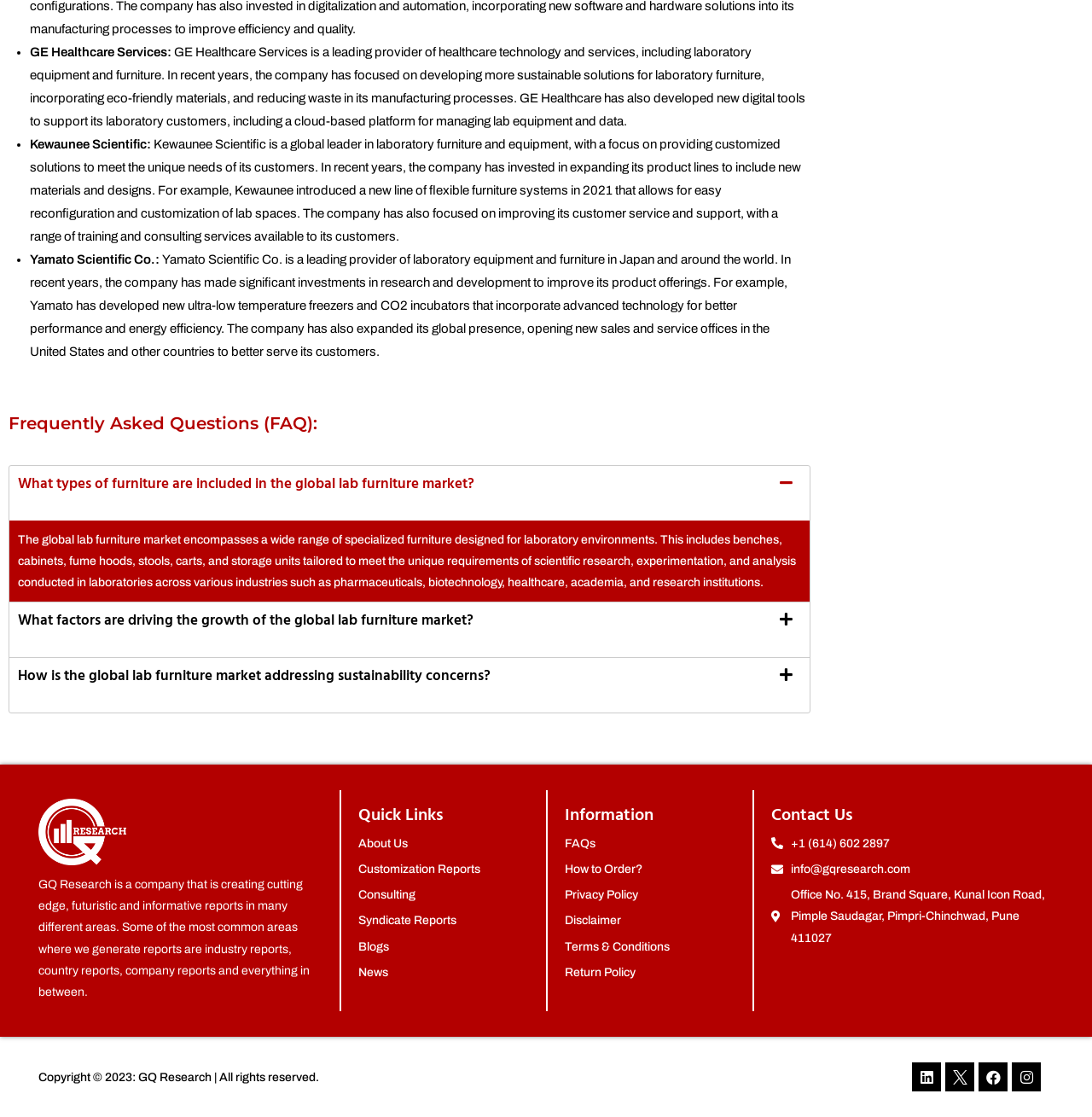Provide the bounding box coordinates for the specified HTML element described in this description: "alt="GQ Research Logo White"". The coordinates should be four float numbers ranging from 0 to 1, in the format [left, top, right, bottom].

[0.035, 0.715, 0.116, 0.775]